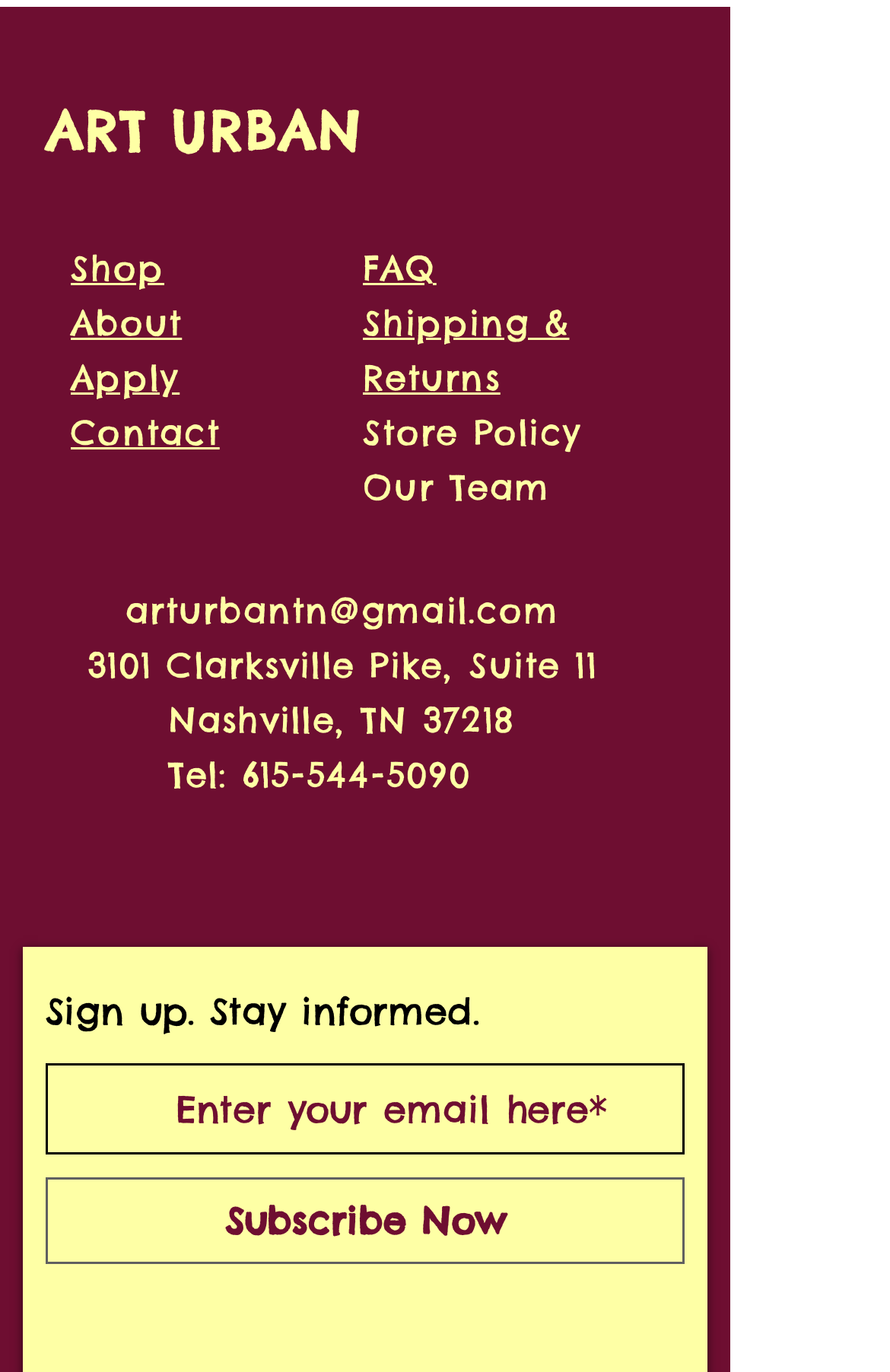Determine the coordinates of the bounding box for the clickable area needed to execute this instruction: "Visit home page".

None